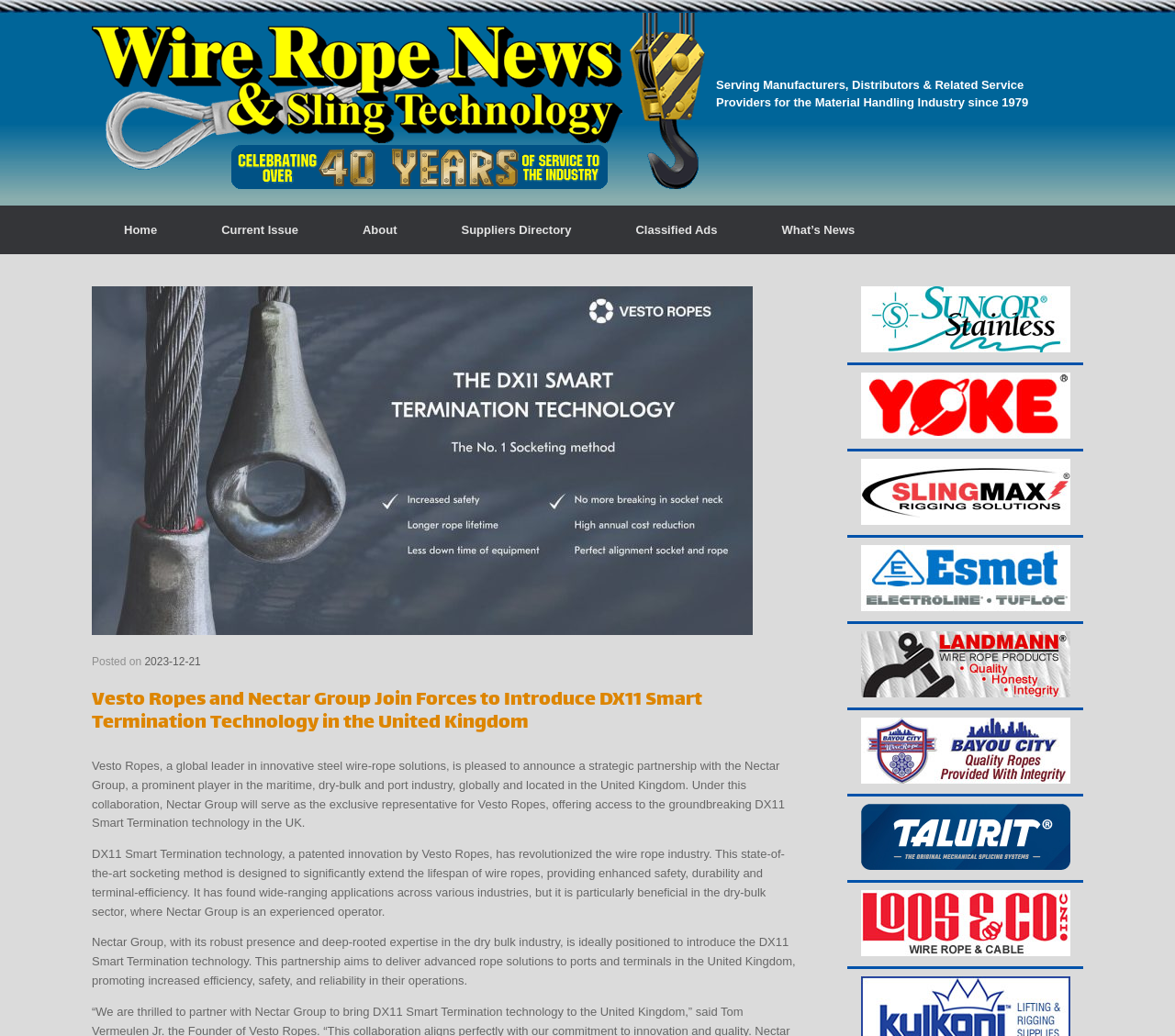Find the bounding box coordinates of the element you need to click on to perform this action: 'Visit the 'What’s News' page'. The coordinates should be represented by four float values between 0 and 1, in the format [left, top, right, bottom].

[0.638, 0.198, 0.755, 0.245]